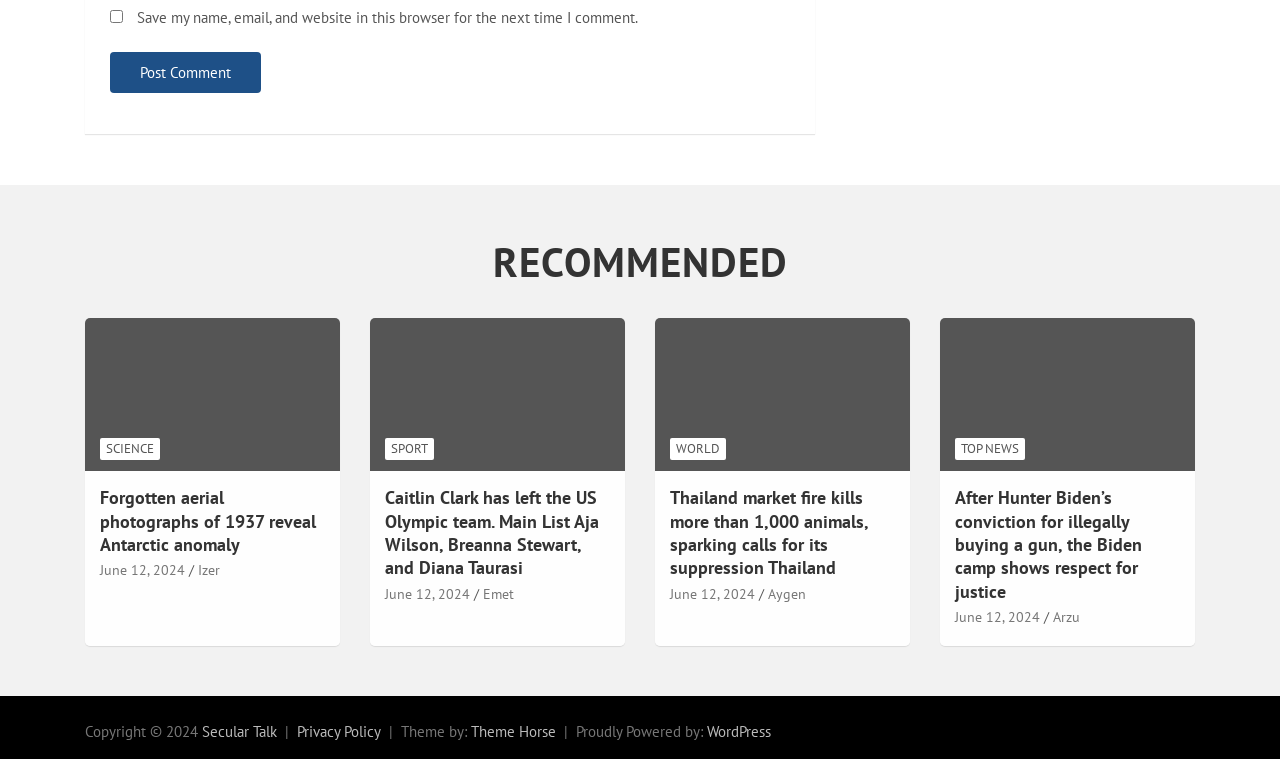Please find the bounding box coordinates of the element's region to be clicked to carry out this instruction: "Go to Secular Talk".

[0.158, 0.951, 0.216, 0.976]